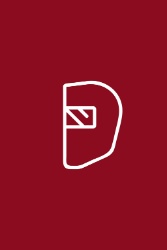Generate a detailed explanation of the scene depicted in the image.

This image features a stylized symbol or logo representing "Welding Services." The design showcases a simplified depiction of a welding helmet and torch against a rich maroon background. The clean white lines depict the helmet's contours and a welding mask, conveying a sense of professionalism and expertise in metalworking. This visual suggests a focus on craftsmanship and the specialized nature of welding, appealing to both homeowners and contractors seeking reliable metal fabrication services. The overall aesthetic emphasizes the quality and tradition associated with skilled welding services.